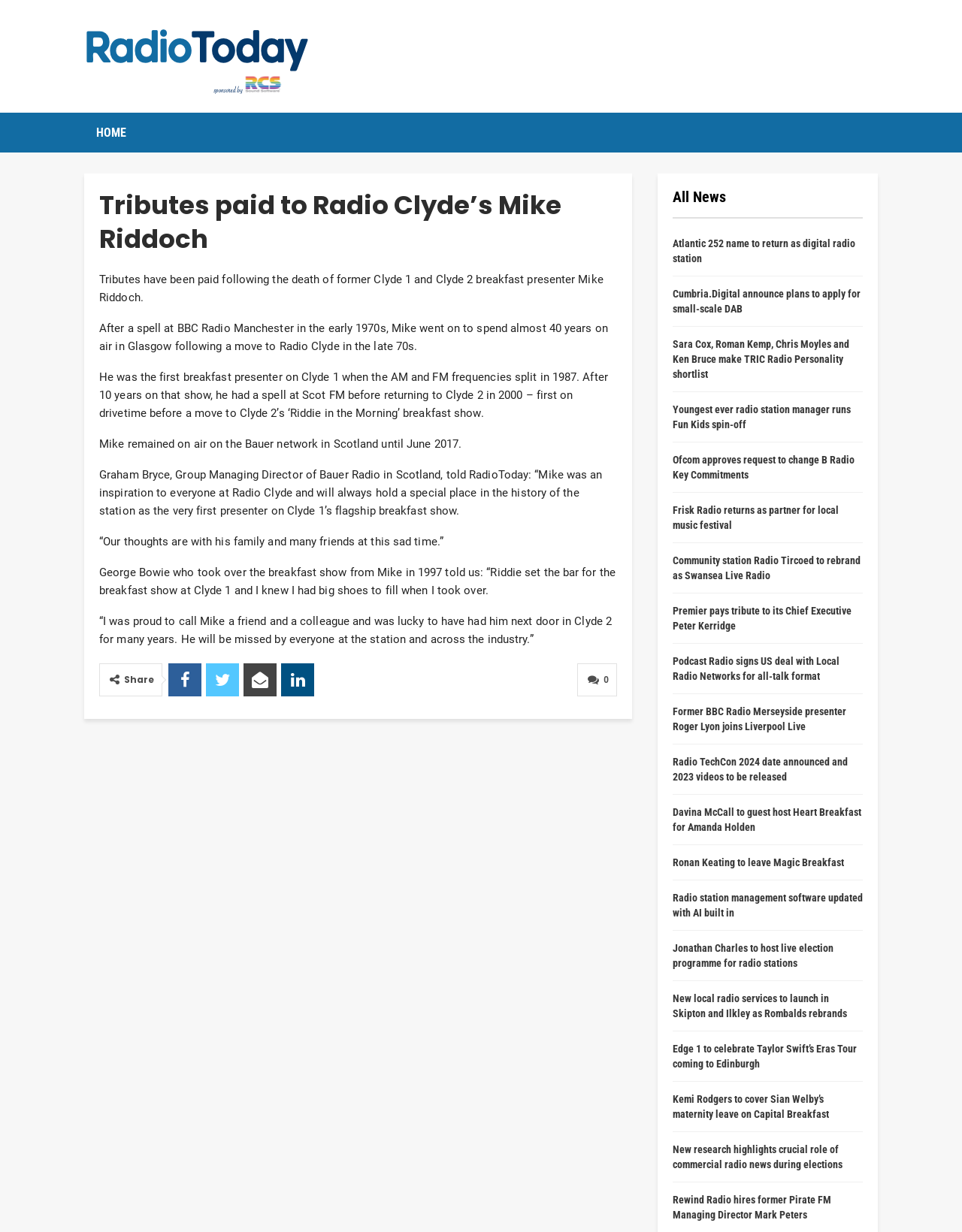Using the webpage screenshot, locate the HTML element that fits the following description and provide its bounding box: "RadioToday - with RCS".

[0.088, 0.023, 0.322, 0.065]